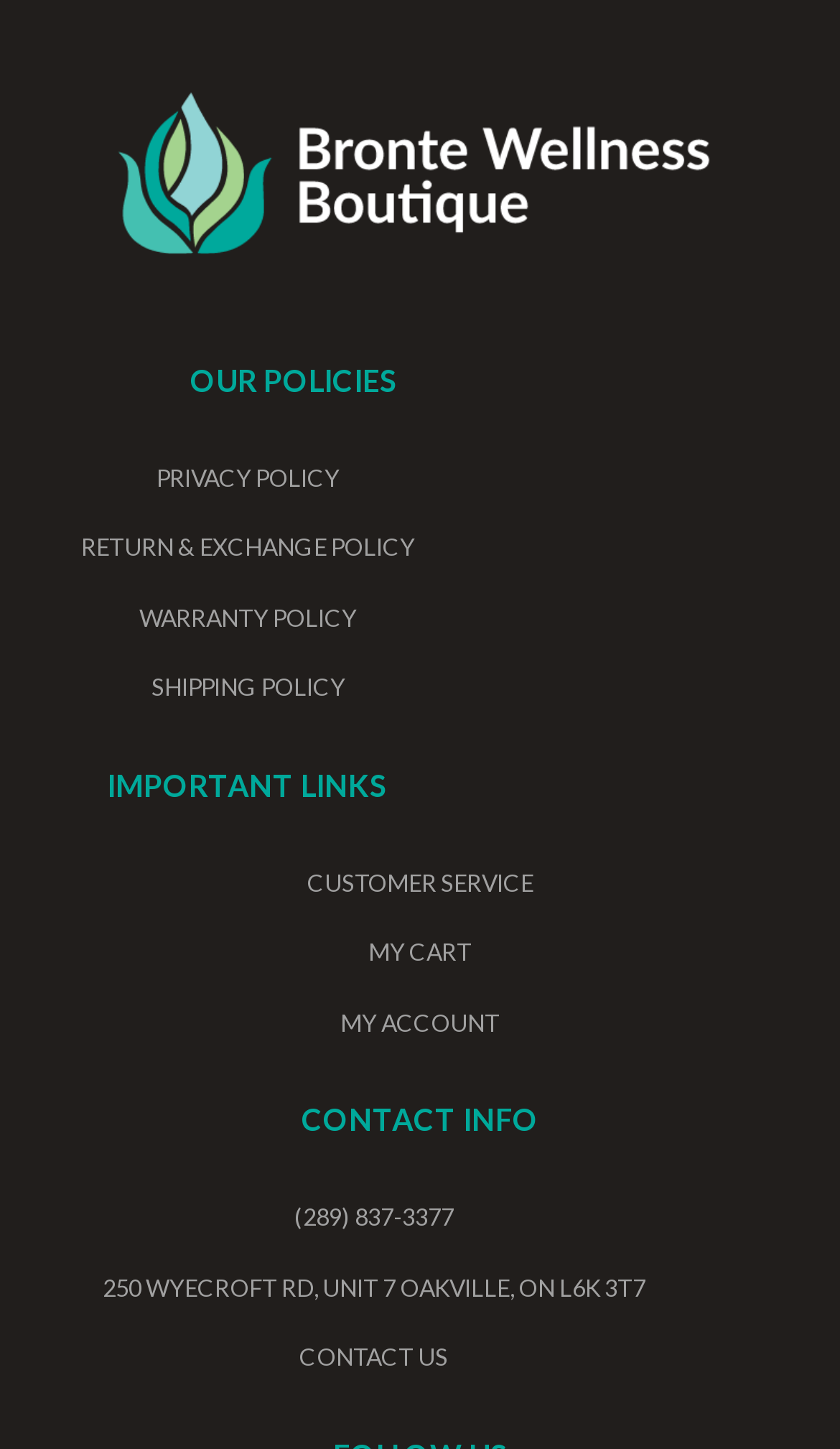Please determine the bounding box coordinates of the element to click in order to execute the following instruction: "Click on About Us". The coordinates should be four float numbers between 0 and 1, specified as [left, top, right, bottom].

None